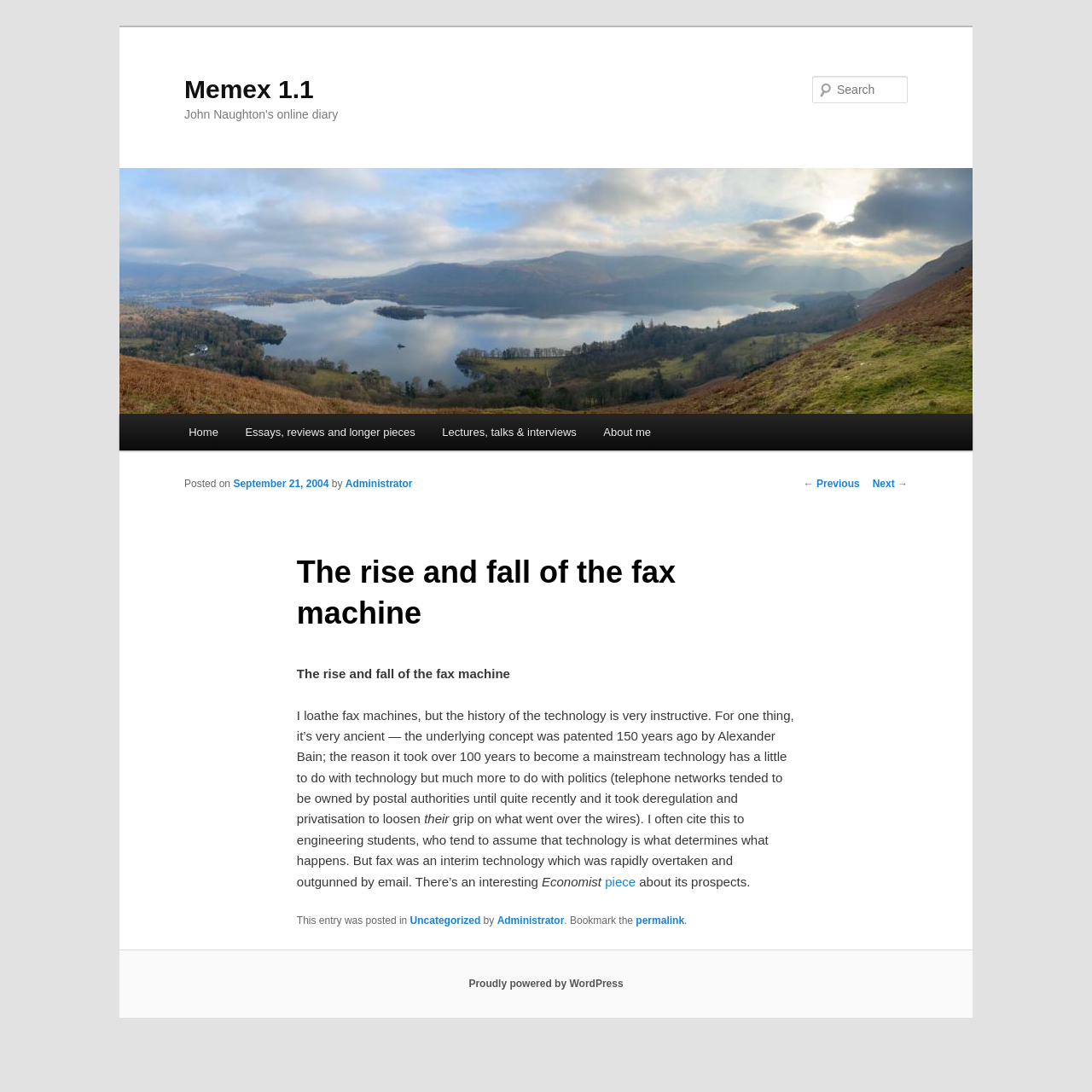What is the platform that powers the website?
Using the image as a reference, answer the question with a short word or phrase.

WordPress